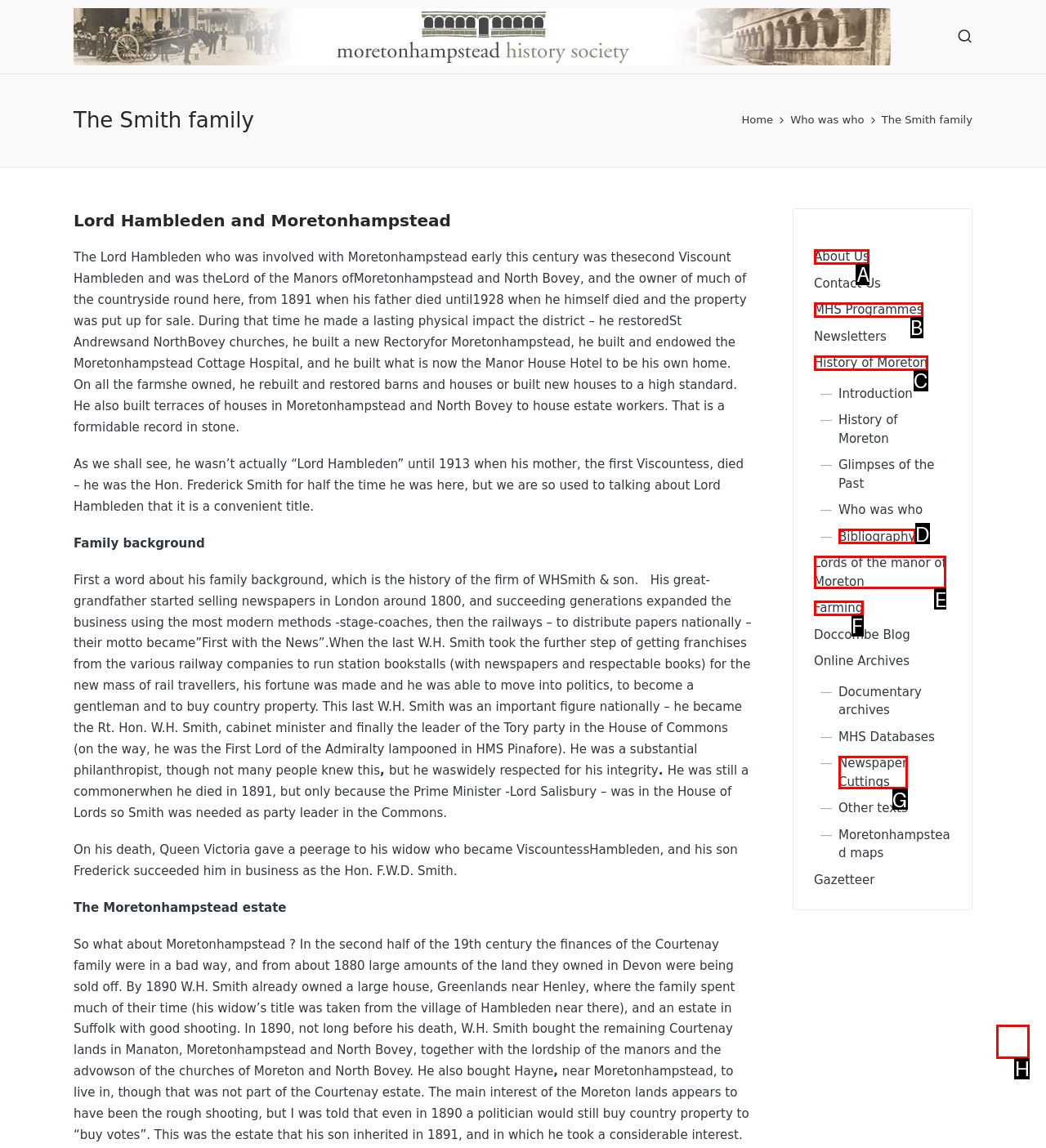Pick the HTML element that should be clicked to execute the task: Click to post comments
Respond with the letter corresponding to the correct choice.

None